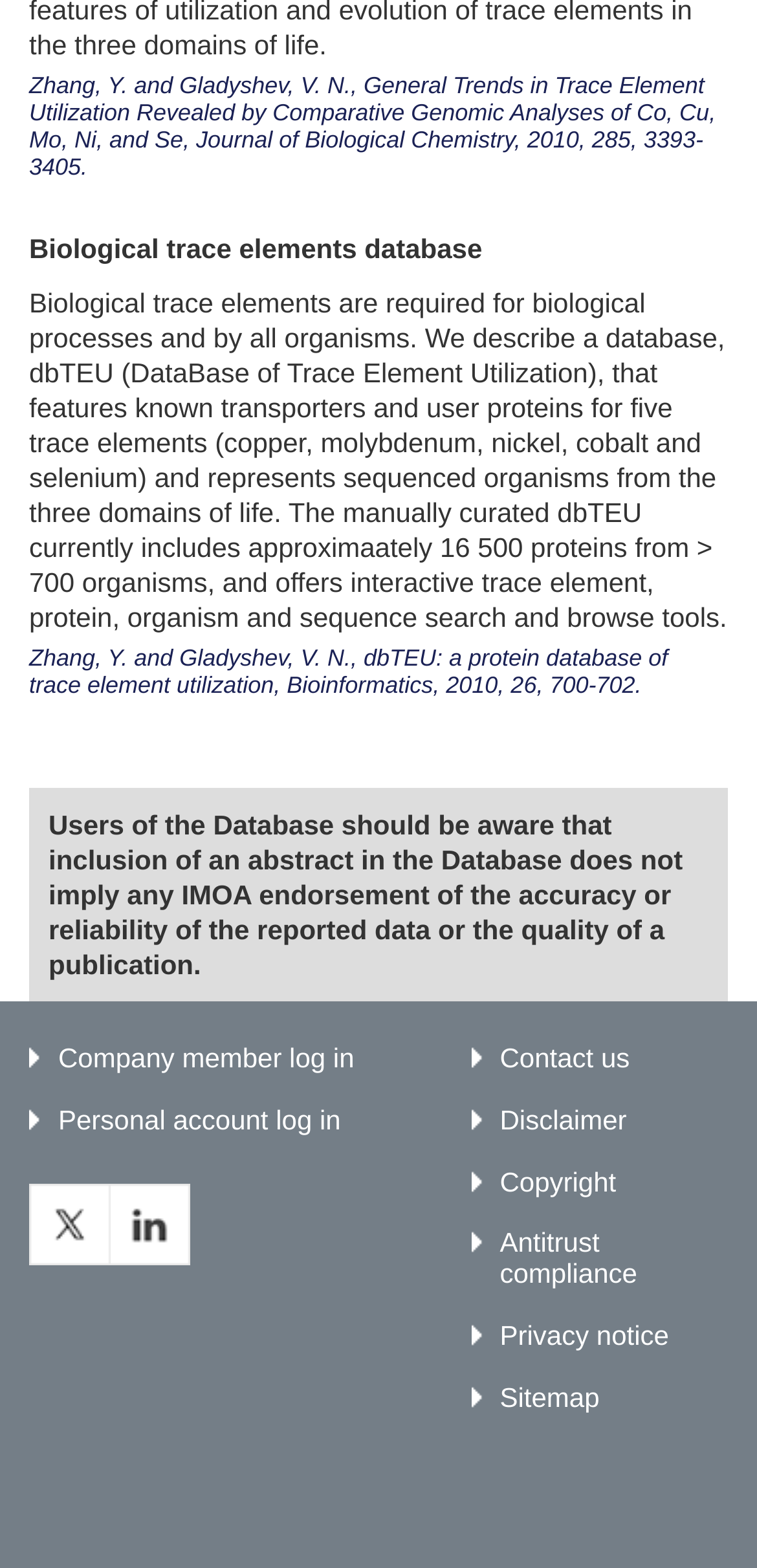Please determine the bounding box coordinates for the UI element described here. Use the format (top-left x, top-left y, bottom-right x, bottom-right y) with values bounded between 0 and 1: Antitrust compliance

[0.622, 0.782, 0.962, 0.822]